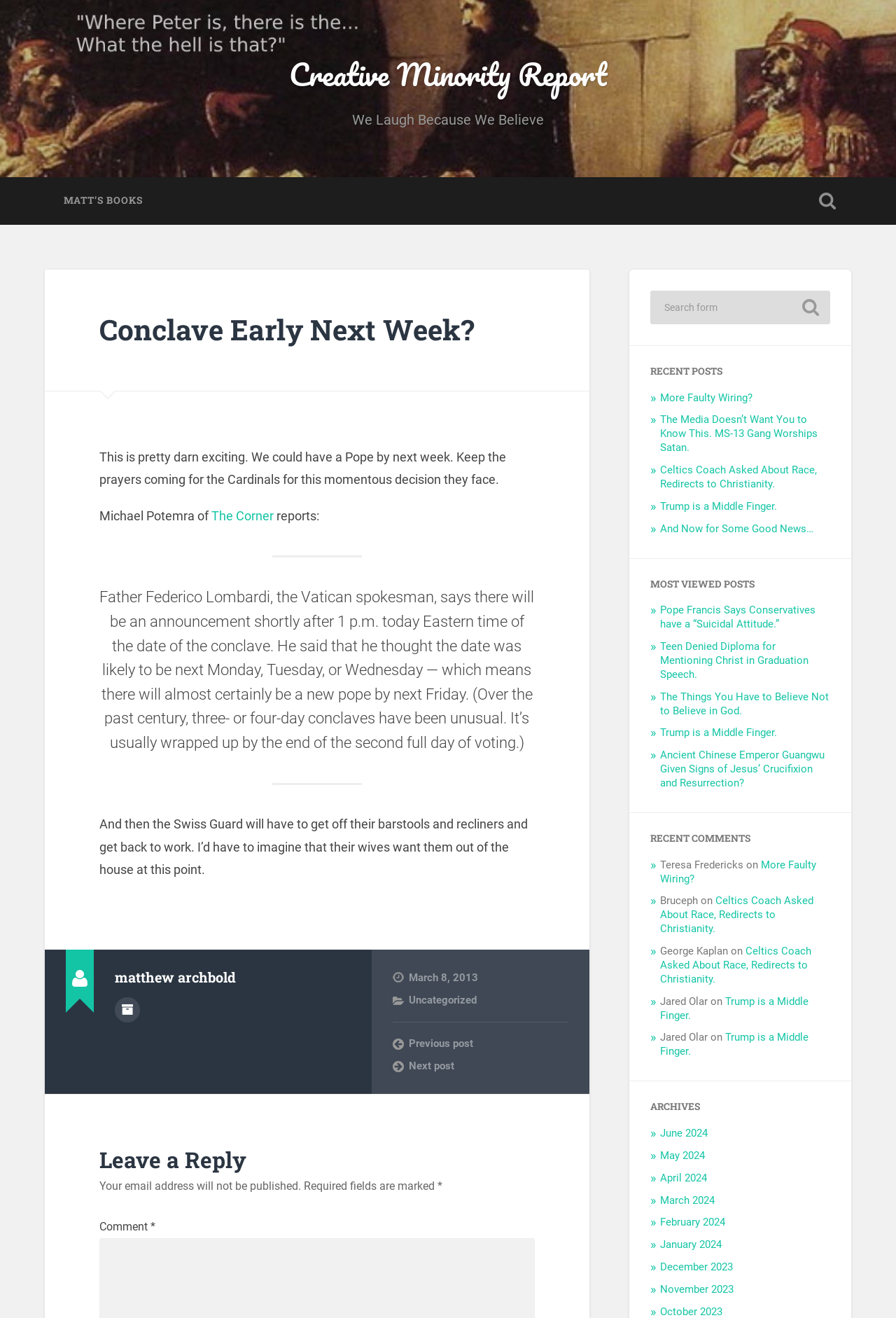What is the category of the post 'More Faulty Wiring?'? Observe the screenshot and provide a one-word or short phrase answer.

Uncategorized